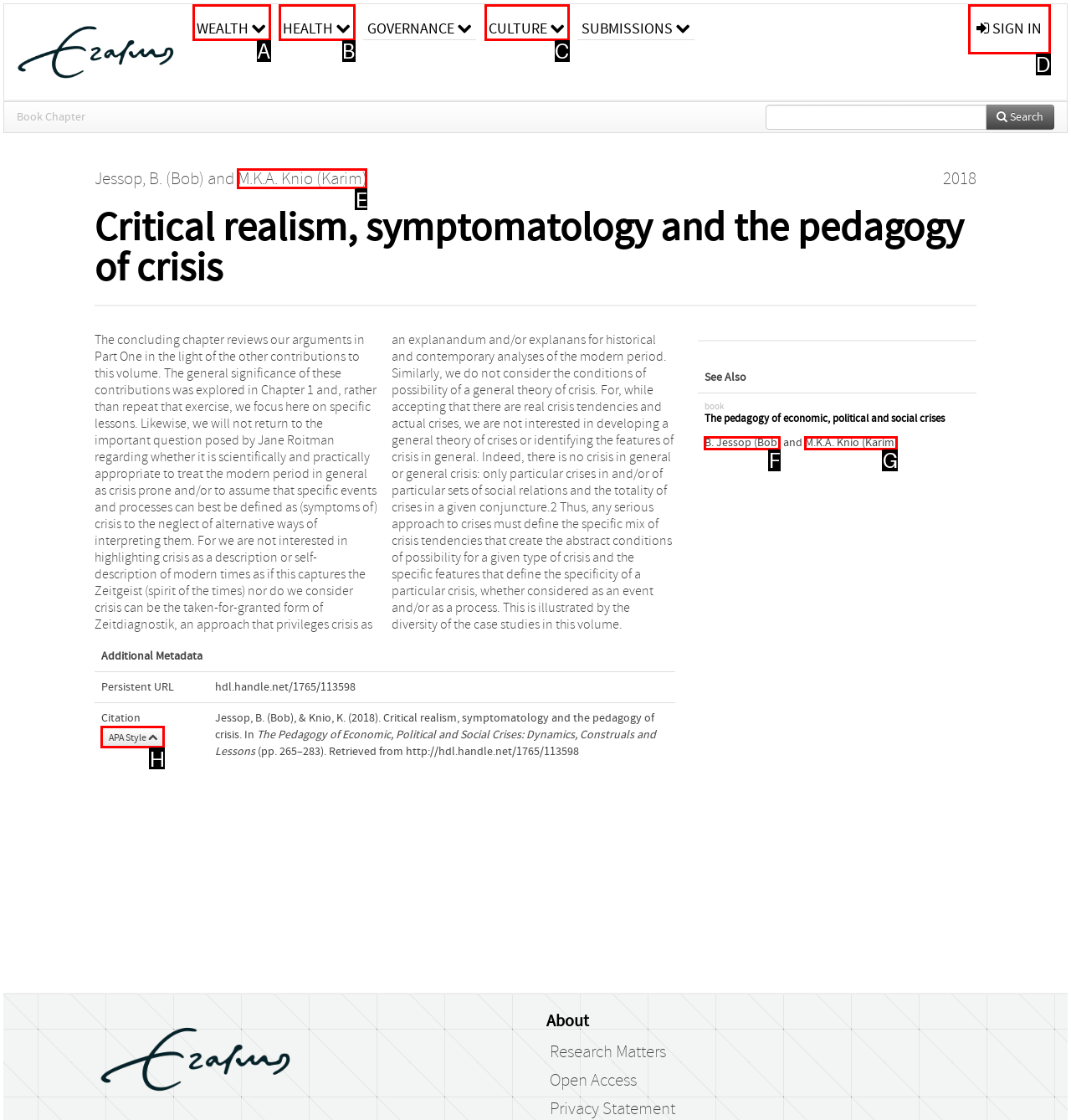Given the description: M.K.A. Knio (Karim), identify the corresponding option. Answer with the letter of the appropriate option directly.

G